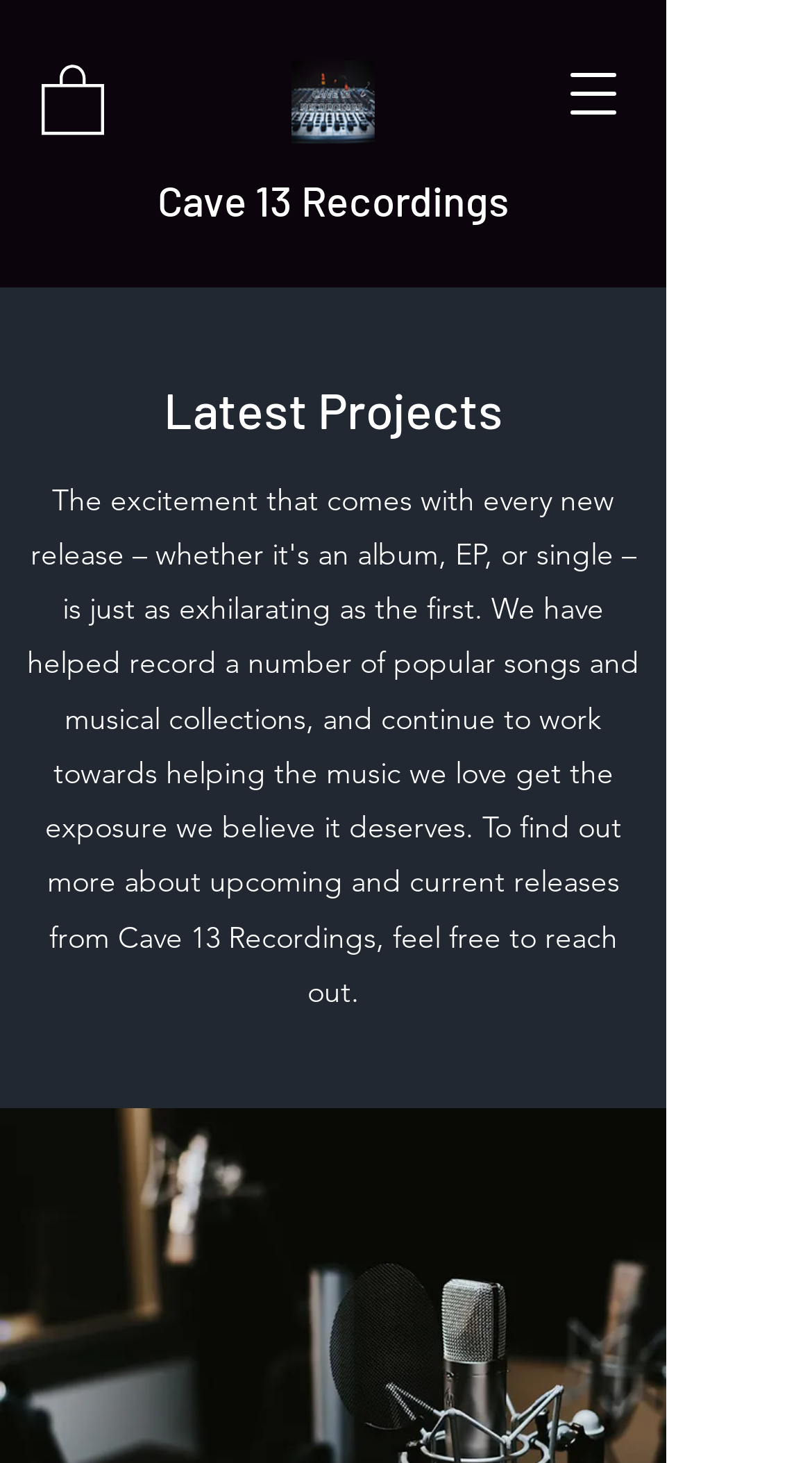How many links are on the top section?
Using the picture, provide a one-word or short phrase answer.

3